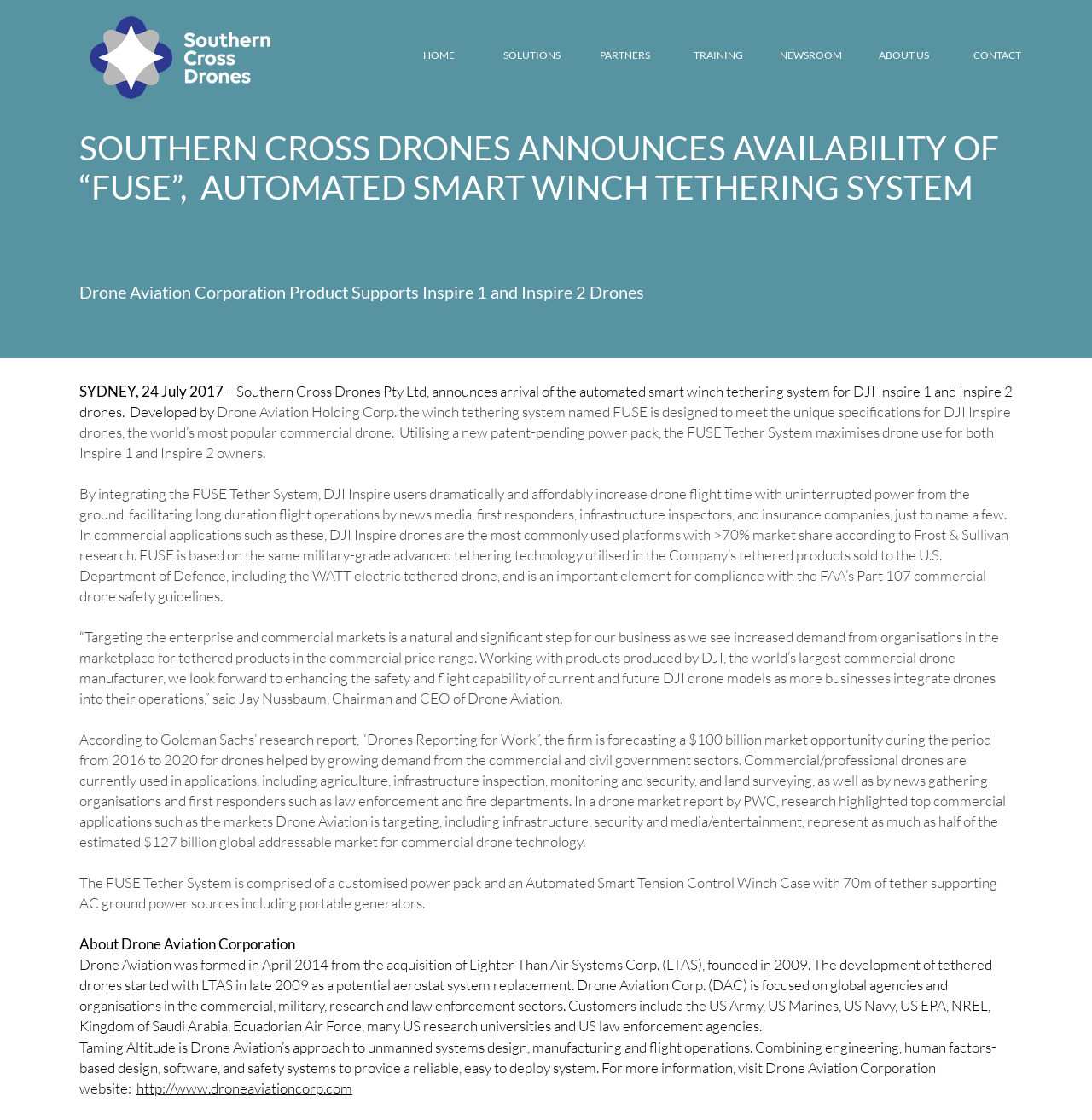What is the estimated global addressable market for commercial drone technology according to PWC?
Use the screenshot to answer the question with a single word or phrase.

$127 billion